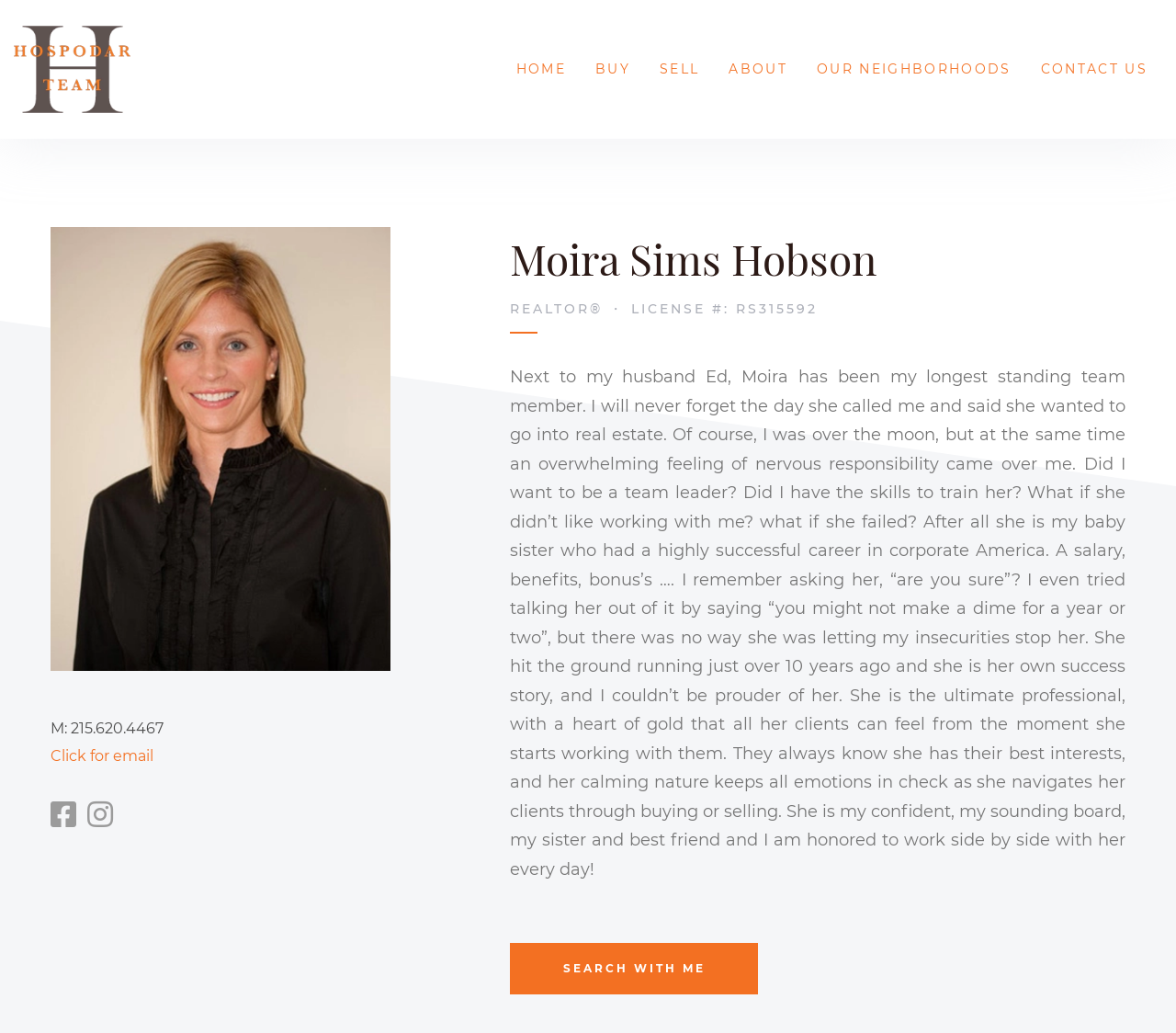Summarize the contents and layout of the webpage in detail.

This webpage is about Moira Sims Hobson, a realtor, and her team, The Hospodar Team. At the top left corner, there is a logo of The Hospodar Team, which is an image linked to the team's homepage. 

Below the logo, there is a navigation menu with six links: HOME, BUY, SELL, ABOUT, OUR NEIGHBORHOODS, and CONTACT US. These links are aligned horizontally and take up the top section of the page.

To the right of the logo, there is a large image of Moira Sims Hobson, which takes up a significant portion of the page. Below her image, there is her contact information, including her mobile number and an email link. There are also two social media links, represented by icons.

Below Moira's contact information, there is a heading that displays her name, profession, and license number. This is followed by a lengthy paragraph of text that describes Moira's background, her transition into real estate, and her professional qualities. The text is written in a personal and heartfelt tone, suggesting that it is written by her team leader or a family member.

At the bottom of the page, there is a prominent button that reads "SEARCH WITH ME", which is likely a call-to-action for visitors to search for properties with Moira's assistance.